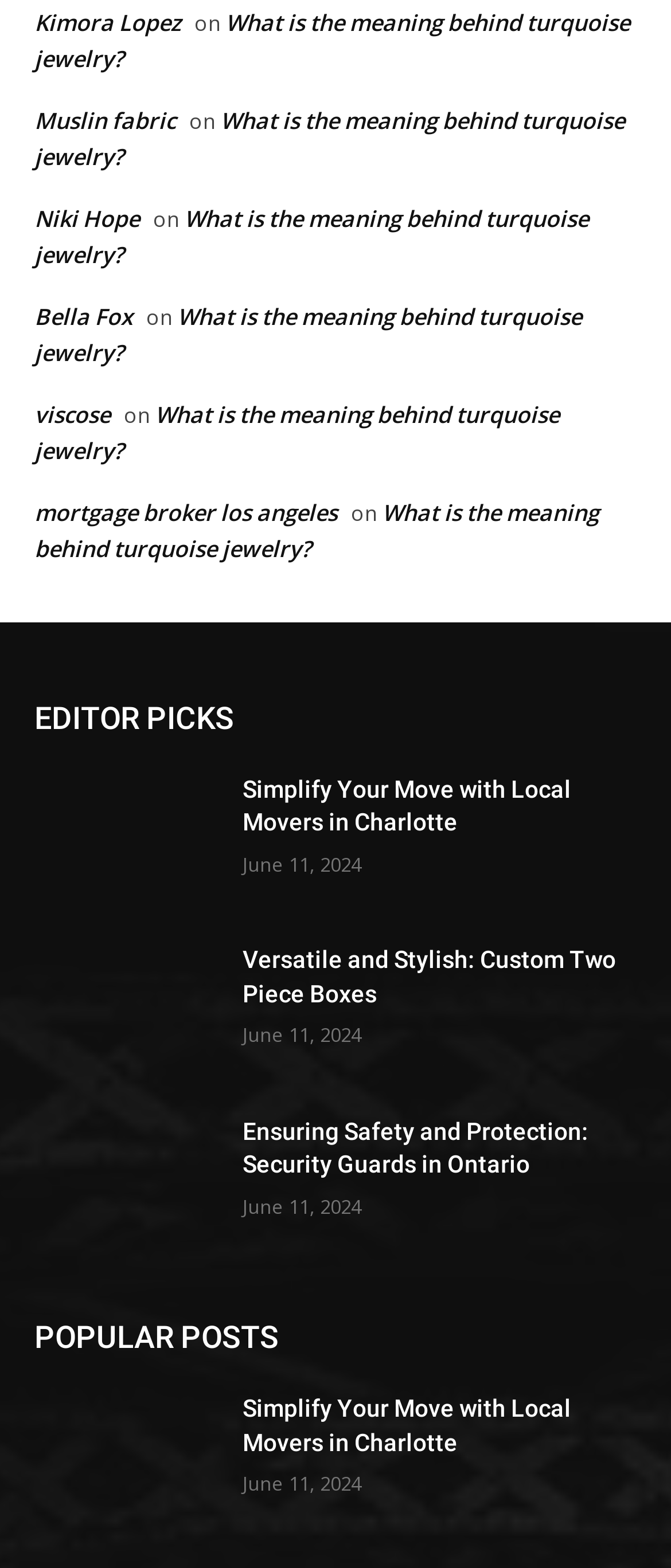Locate the bounding box coordinates of the element that should be clicked to fulfill the instruction: "check the post about security guards in Ontario".

[0.051, 0.711, 0.321, 0.792]